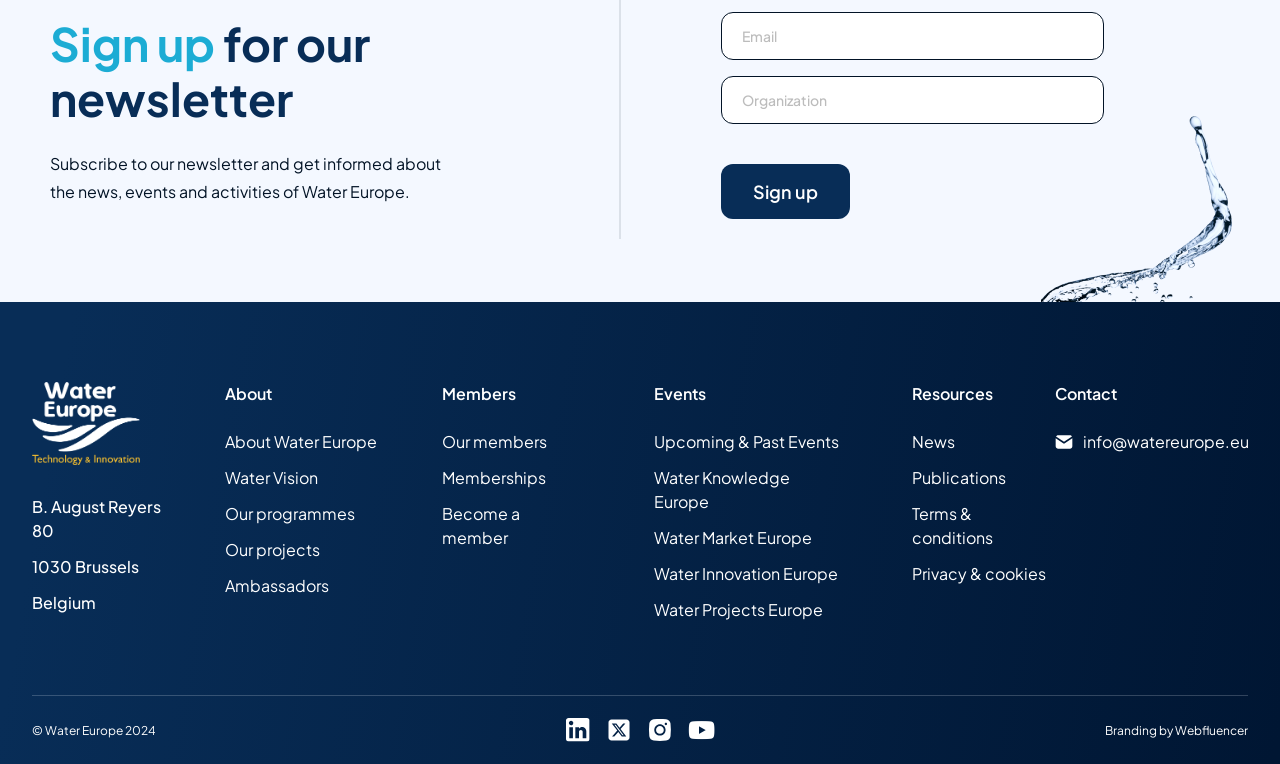Respond to the question below with a concise word or phrase:
What is the purpose of the textbox with the label 'Email'?

Subscribe to newsletter